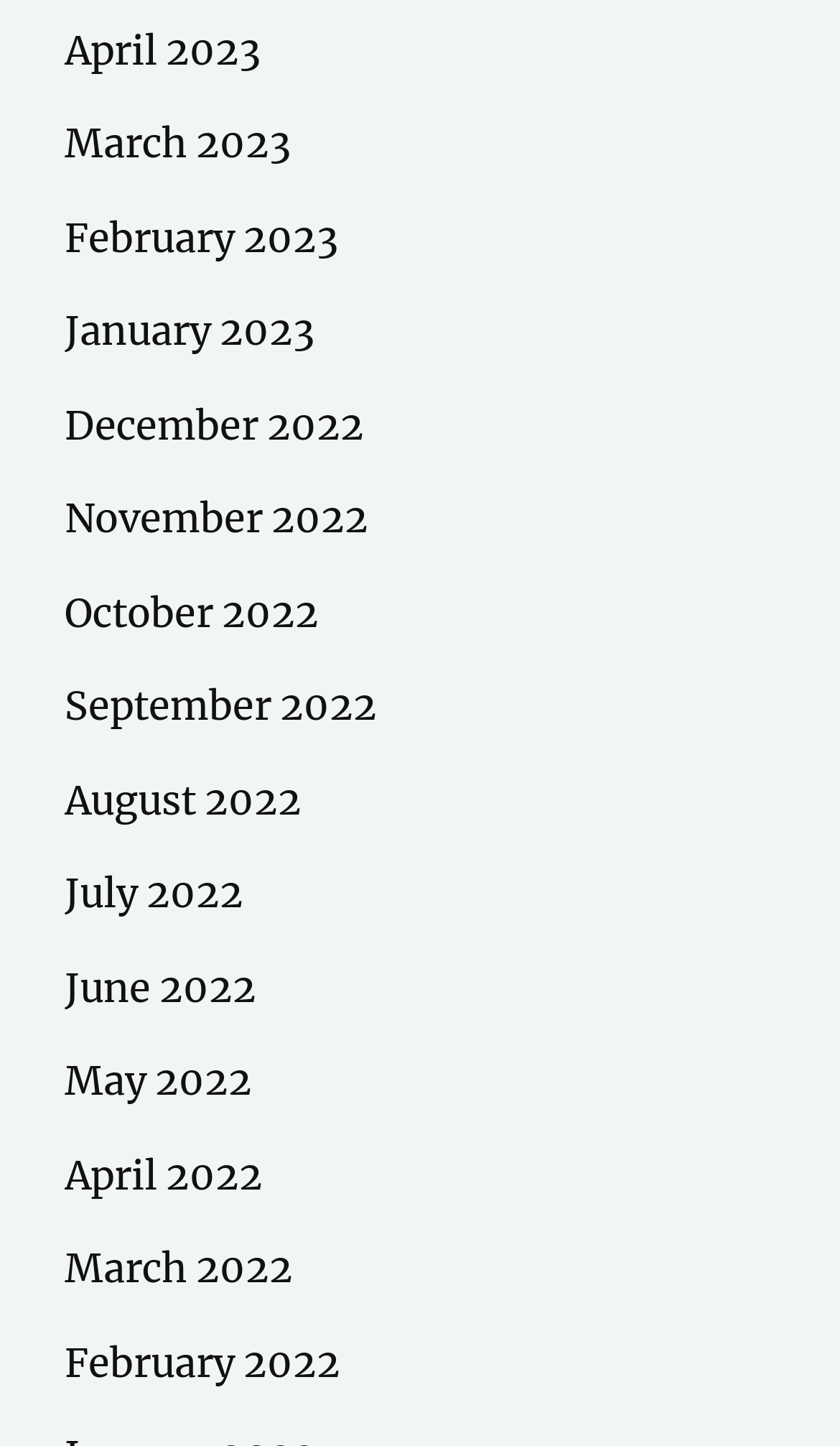What is the month listed below March 2023?
Provide a one-word or short-phrase answer based on the image.

February 2023